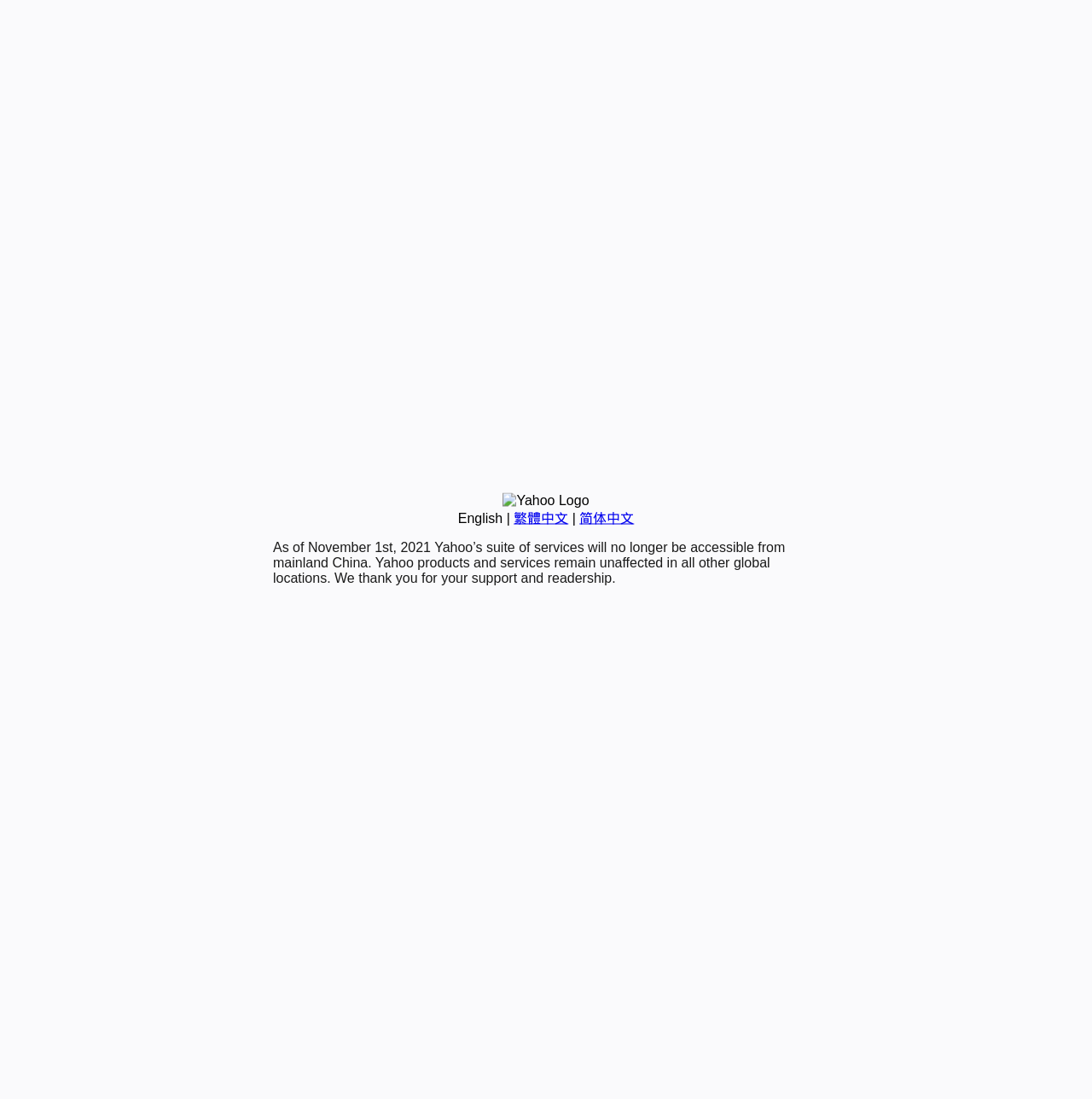Based on the element description English, identify the bounding box coordinates for the UI element. The coordinates should be in the format (top-left x, top-left y, bottom-right x, bottom-right y) and within the 0 to 1 range.

[0.419, 0.465, 0.46, 0.478]